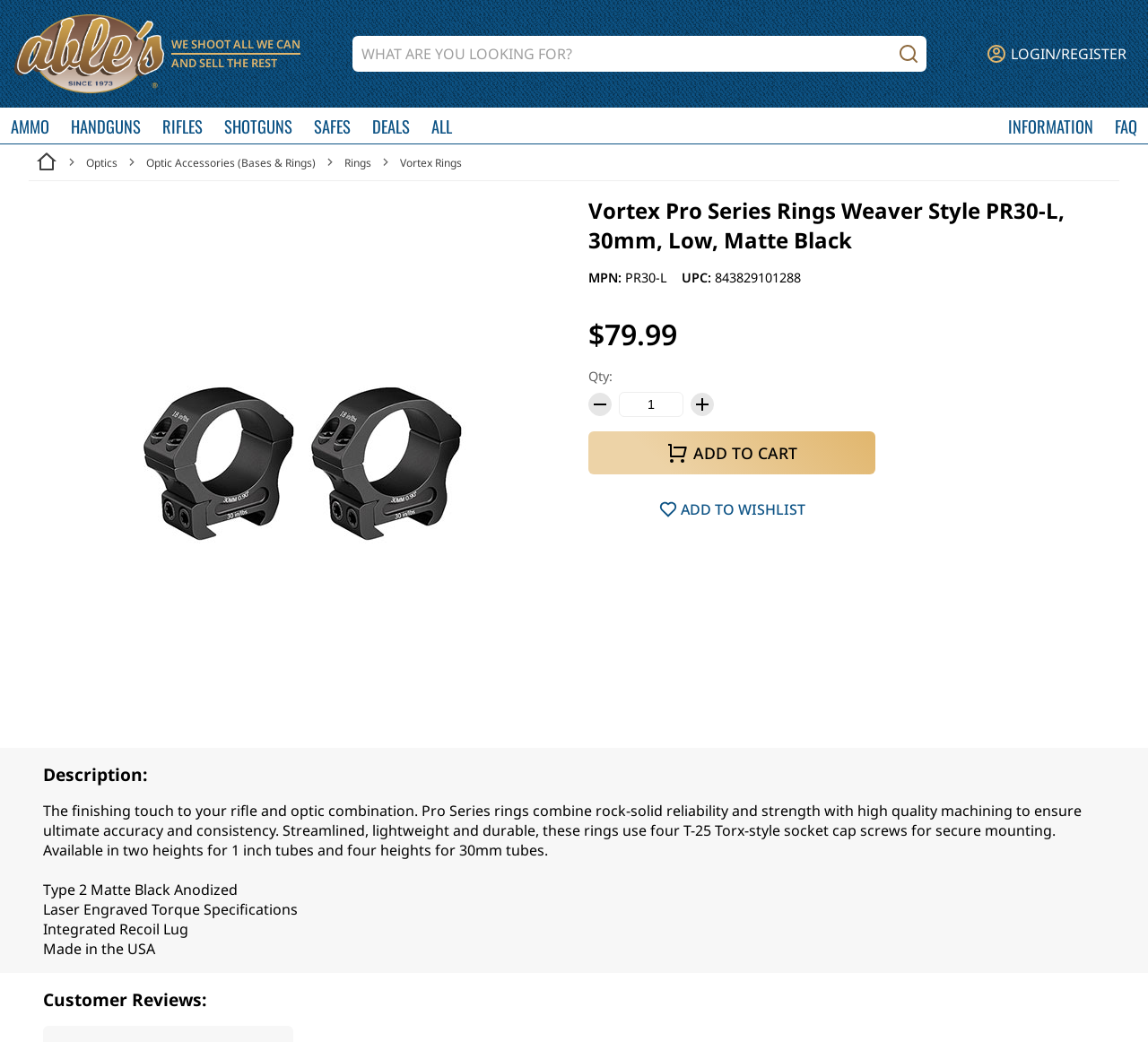Identify the bounding box coordinates for the UI element described by the following text: "Optics". Provide the coordinates as four float numbers between 0 and 1, in the format [left, top, right, bottom].

[0.075, 0.148, 0.102, 0.163]